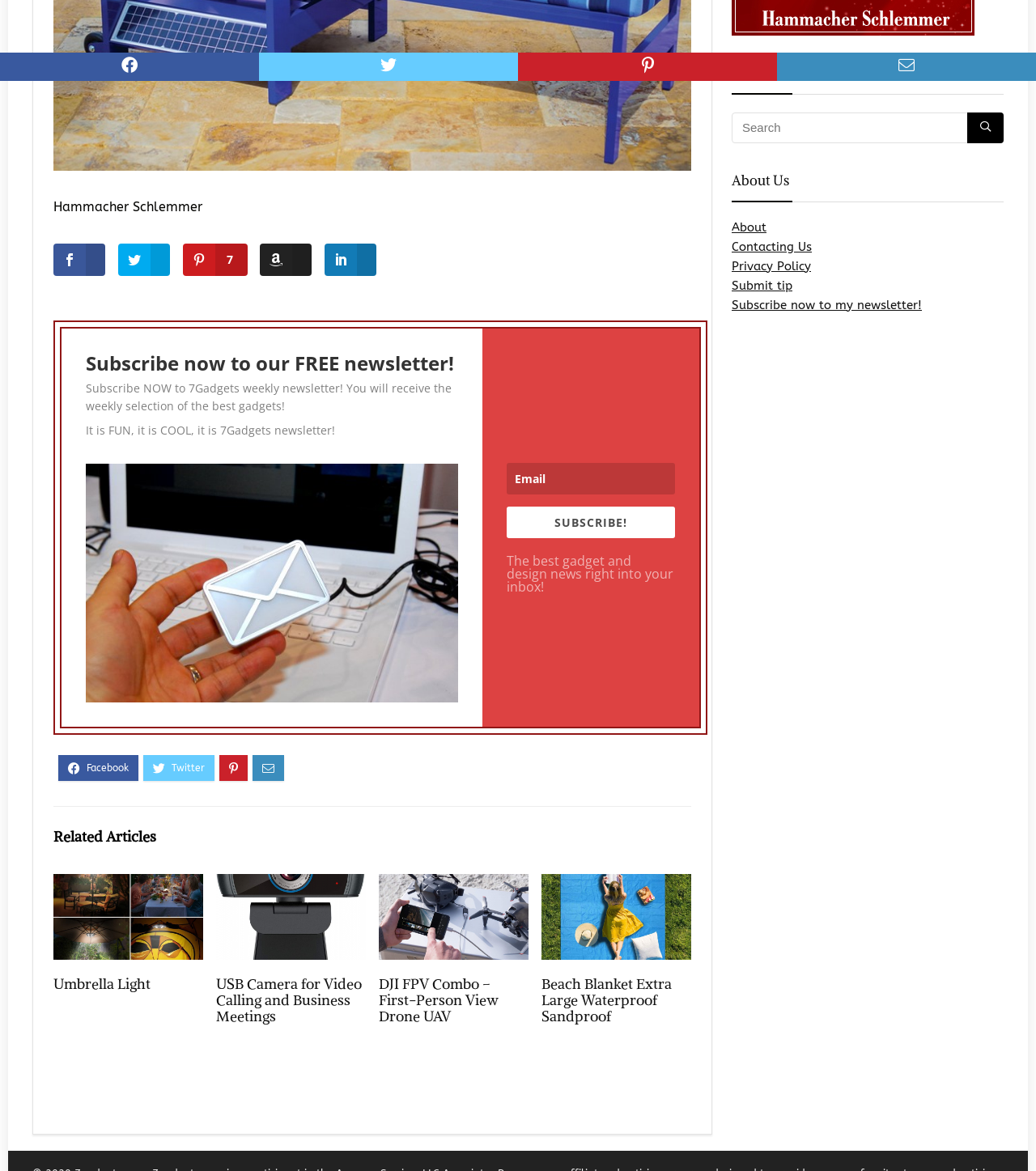Determine the bounding box coordinates for the area that should be clicked to carry out the following instruction: "Learn more about DJI FPV Combo".

[0.366, 0.749, 0.51, 0.763]